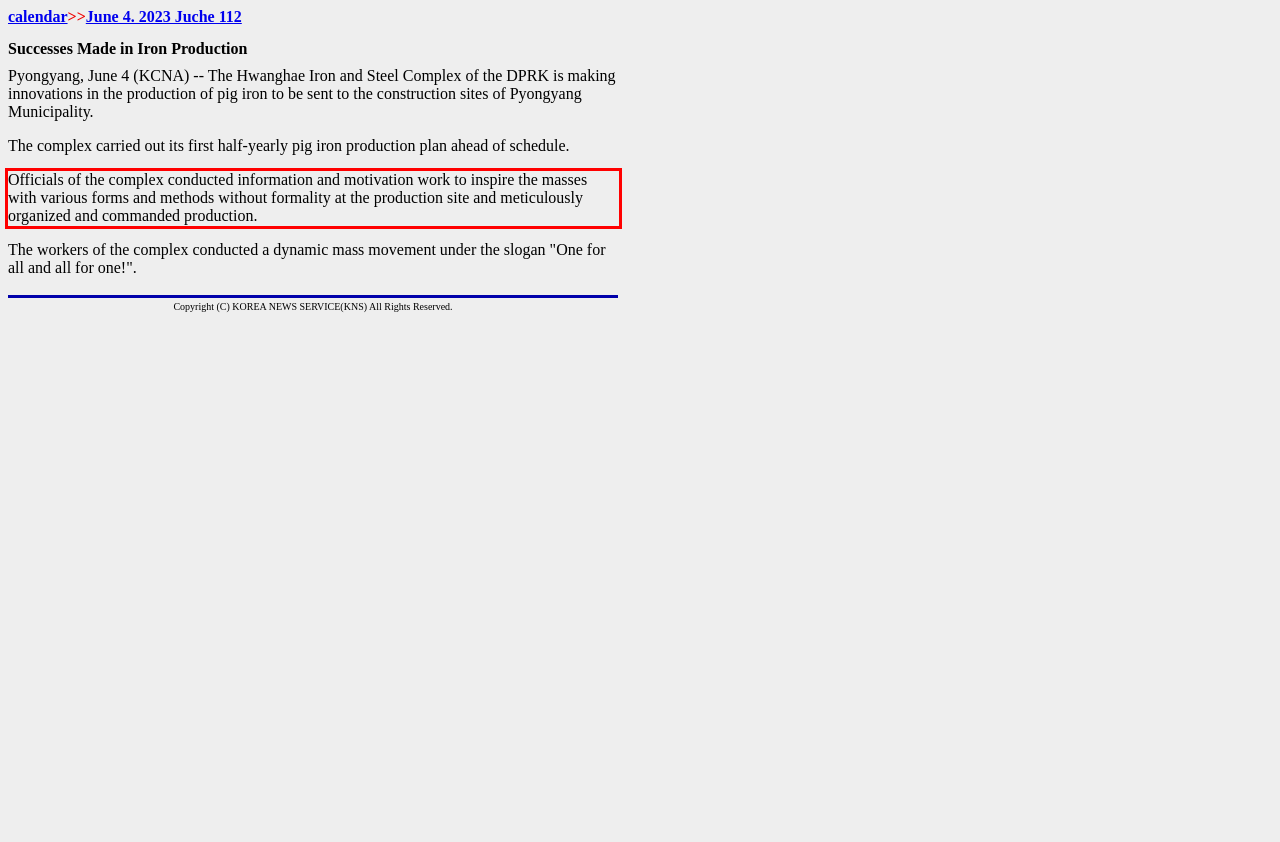You have a webpage screenshot with a red rectangle surrounding a UI element. Extract the text content from within this red bounding box.

Officials of the complex conducted information and motivation work to inspire the masses with various forms and methods without formality at the production site and meticulously organized and commanded production.